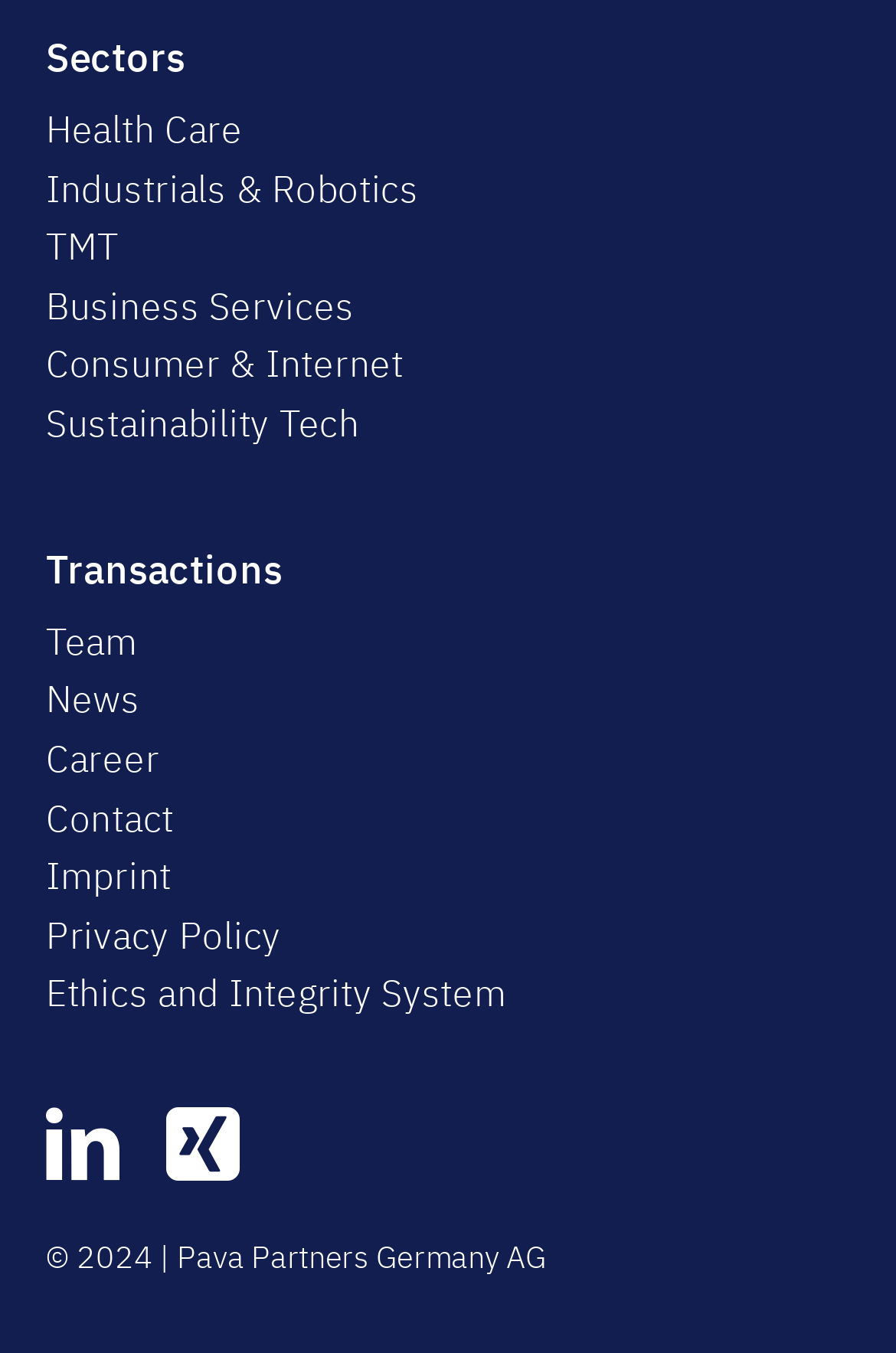Kindly determine the bounding box coordinates of the area that needs to be clicked to fulfill this instruction: "Open linkedin".

[0.051, 0.818, 0.134, 0.872]